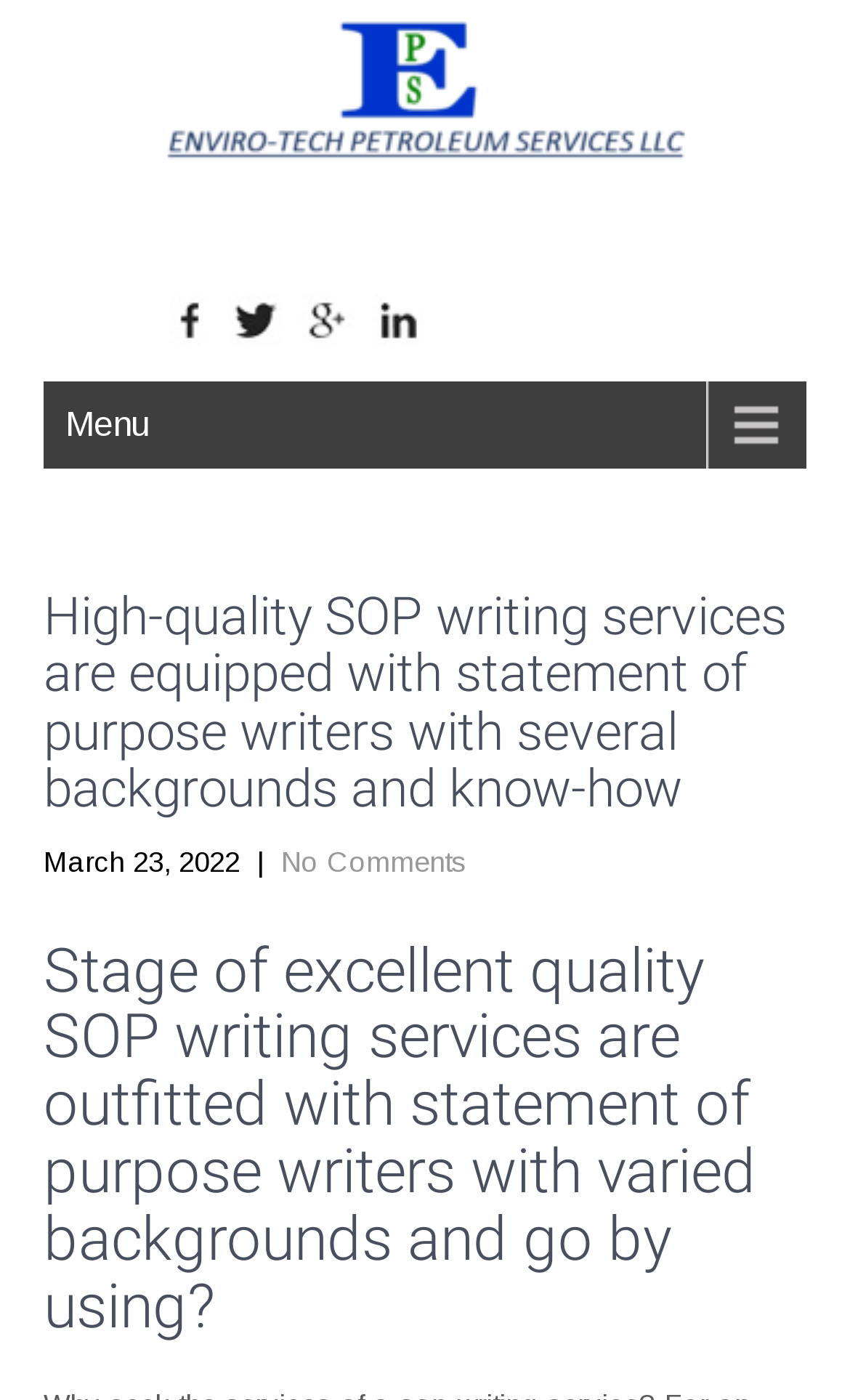What is the purpose of the 'Menu' link on the webpage?
Refer to the image and provide a concise answer in one word or phrase.

To navigate to other pages